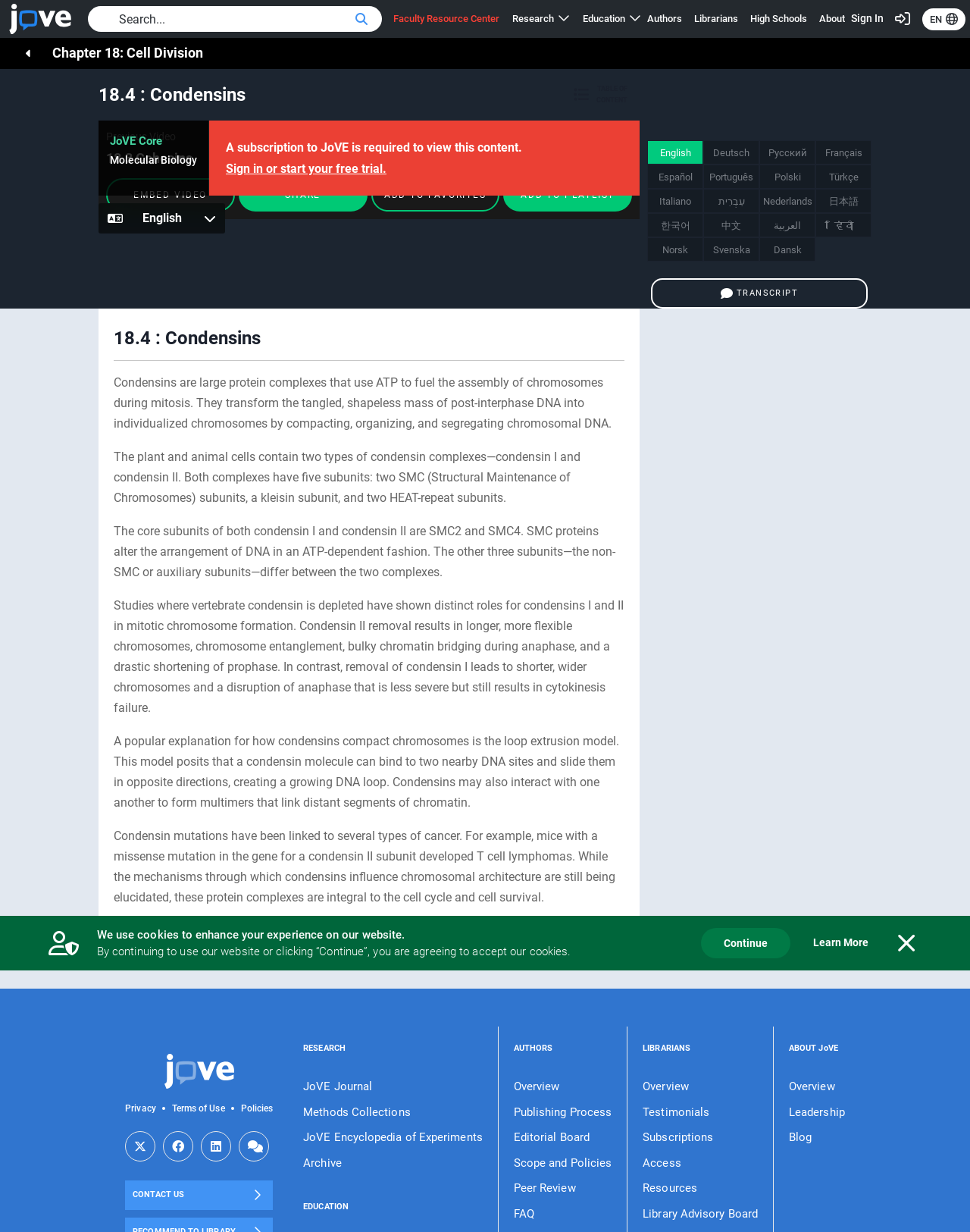What is the purpose of the 'Sign in or start your free trial' button?
Examine the webpage screenshot and provide an in-depth answer to the question.

I inferred the purpose of the 'Sign in or start your free trial' button by looking at its location on the page, which is near a message indicating that a subscription is required to view the content. This suggests that the button is intended to allow users to access the content by signing in or starting a free trial.